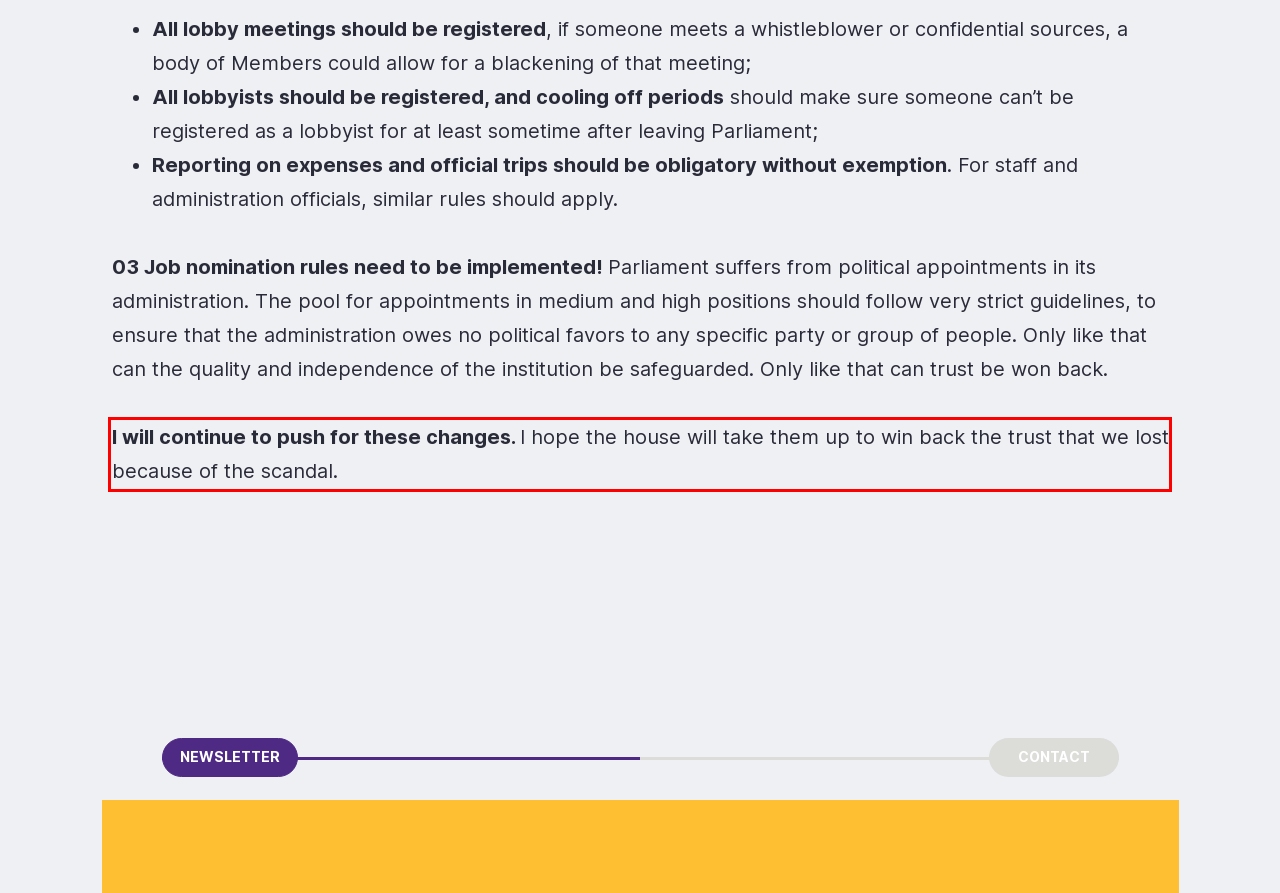From the given screenshot of a webpage, identify the red bounding box and extract the text content within it.

I will continue to push for these changes. I hope the house will take them up to win back the trust that we lost because of the scandal.